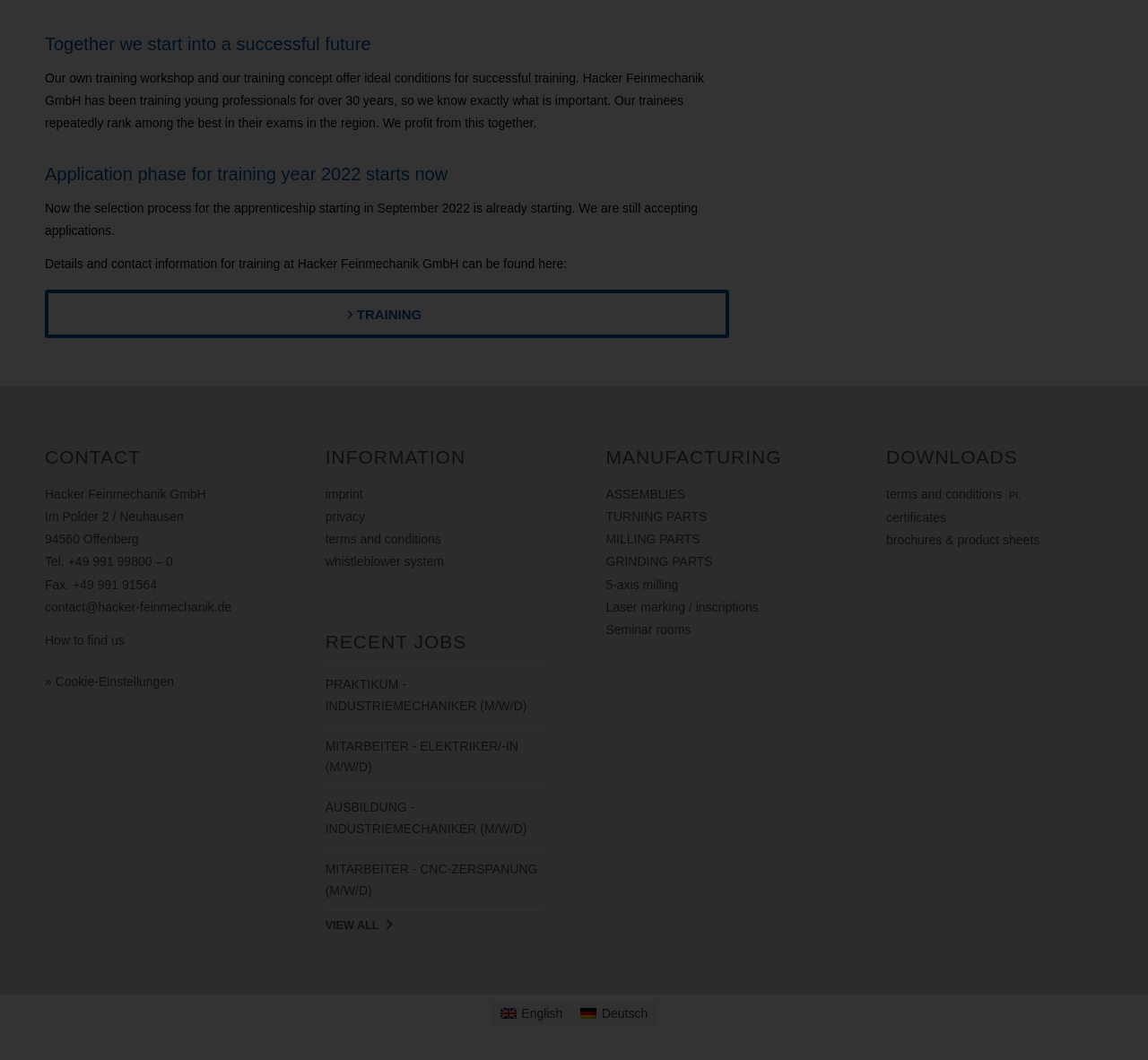What is the address of the company?
Please interpret the details in the image and answer the question thoroughly.

The address of the company can be found in the 'CONTACT' section of the webpage, which is located on the left side of the page. The address is 'Im Polder 2 / Neuhausen, 94560 Offenberg'.